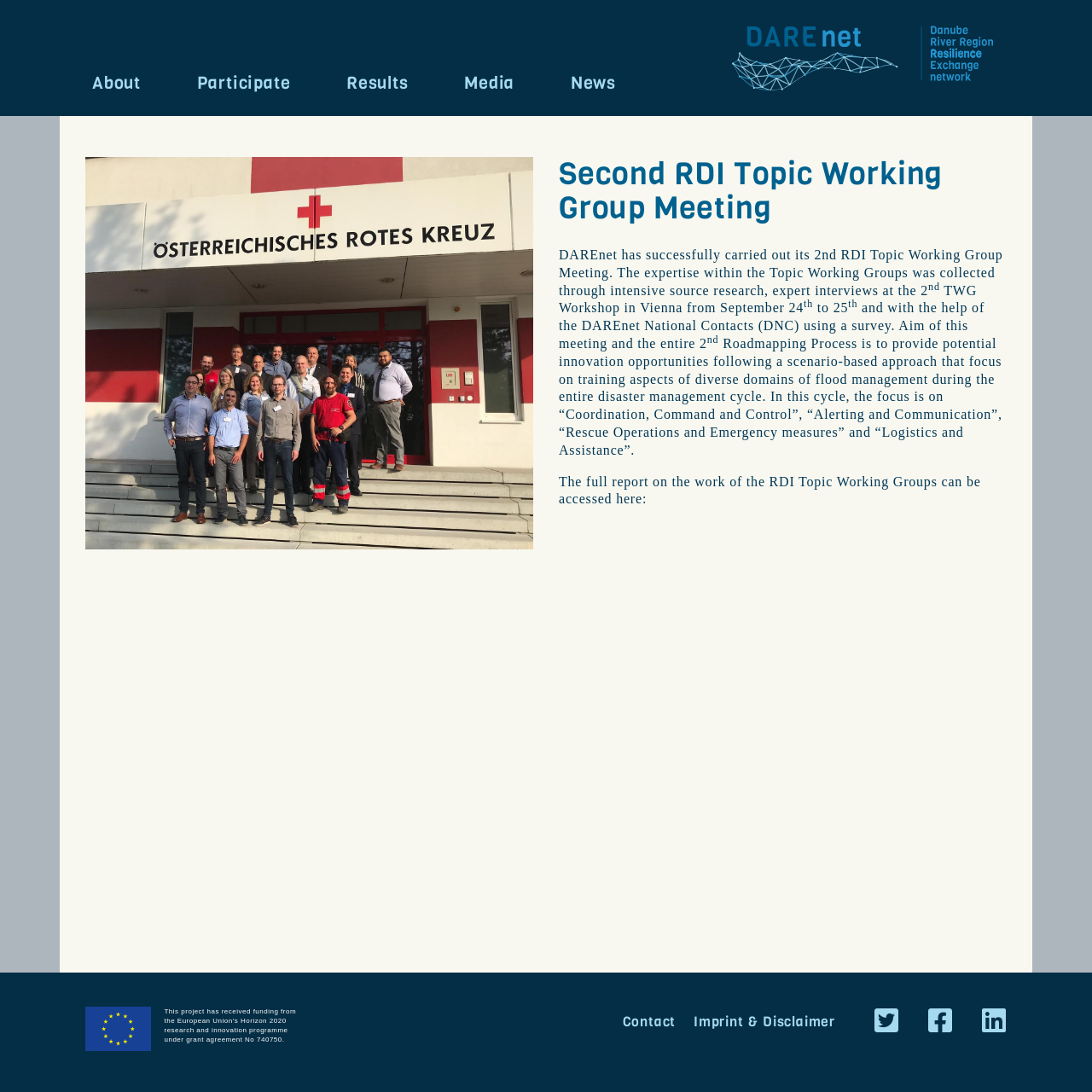Bounding box coordinates are specified in the format (top-left x, top-left y, bottom-right x, bottom-right y). All values are floating point numbers bounded between 0 and 1. Please provide the bounding box coordinate of the region this sentence describes: parent_node: About

[0.67, 0.0, 0.909, 0.106]